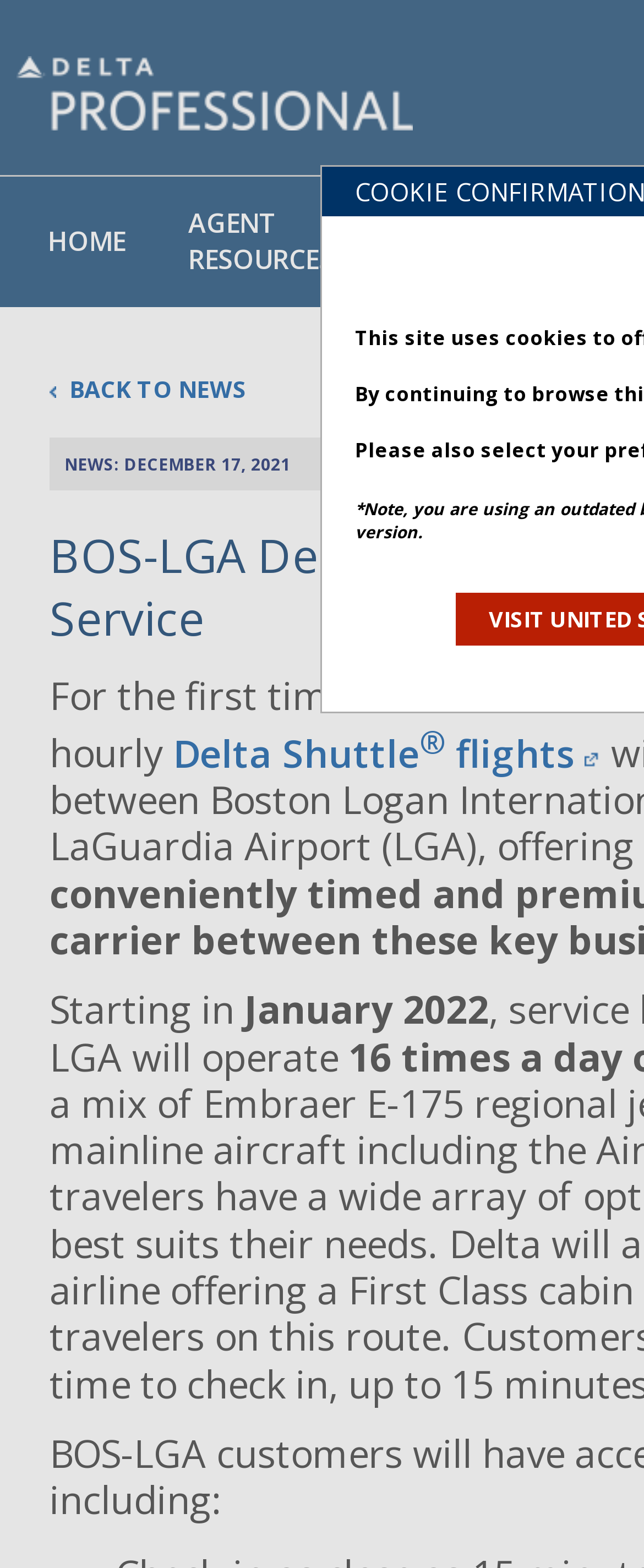What is the type of service offered by the Delta Shuttle flights?
Refer to the image and provide a thorough answer to the question.

The webpage mentions 'premium service' which indicates that the Delta Shuttle flights offer a high-quality service.